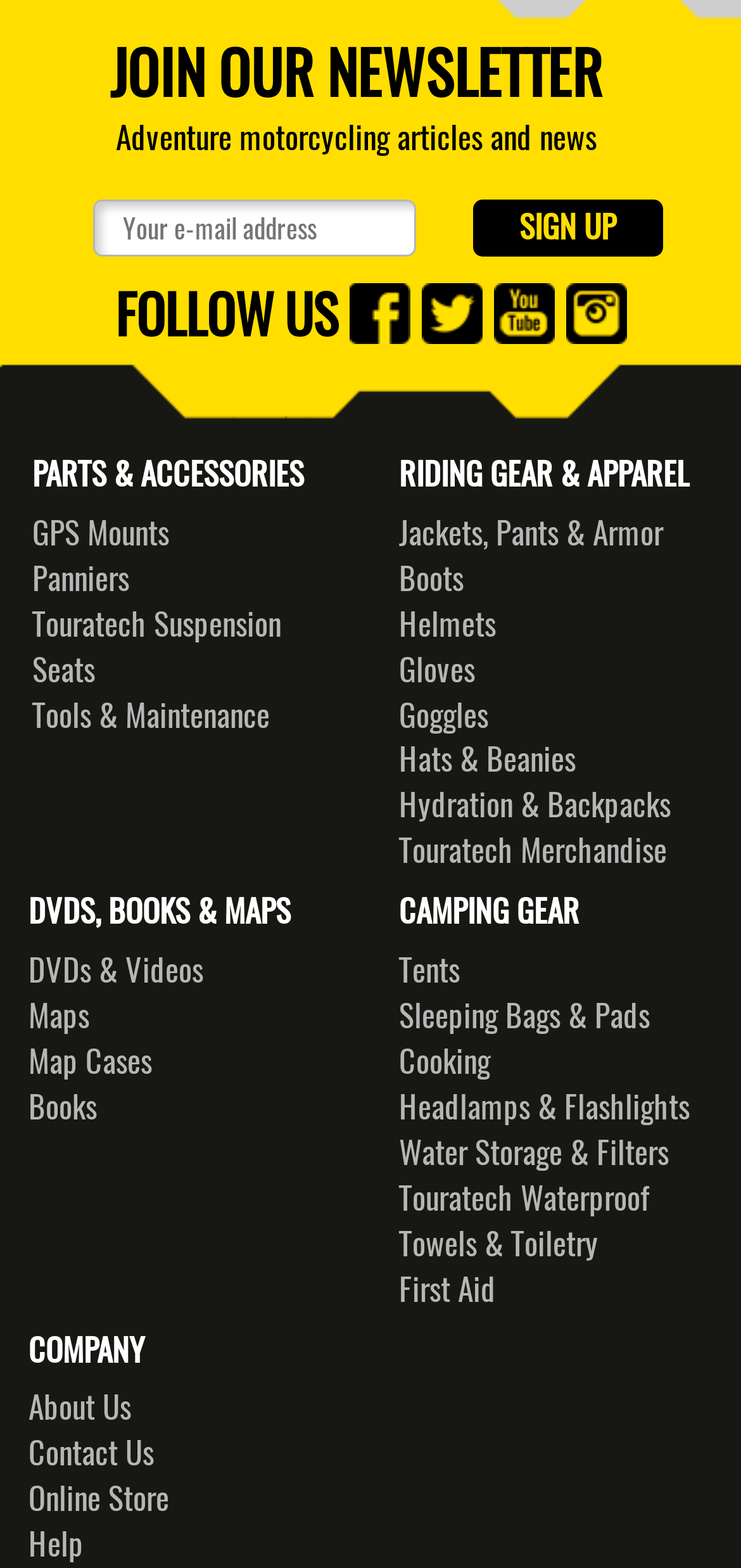What is the first link in the 'PARTS & ACCESSORIES' section?
Refer to the image and give a detailed answer to the query.

By examining the links in the 'PARTS & ACCESSORIES' section, I can see that the first link is 'GPS Mounts', which is located at the top of the section.